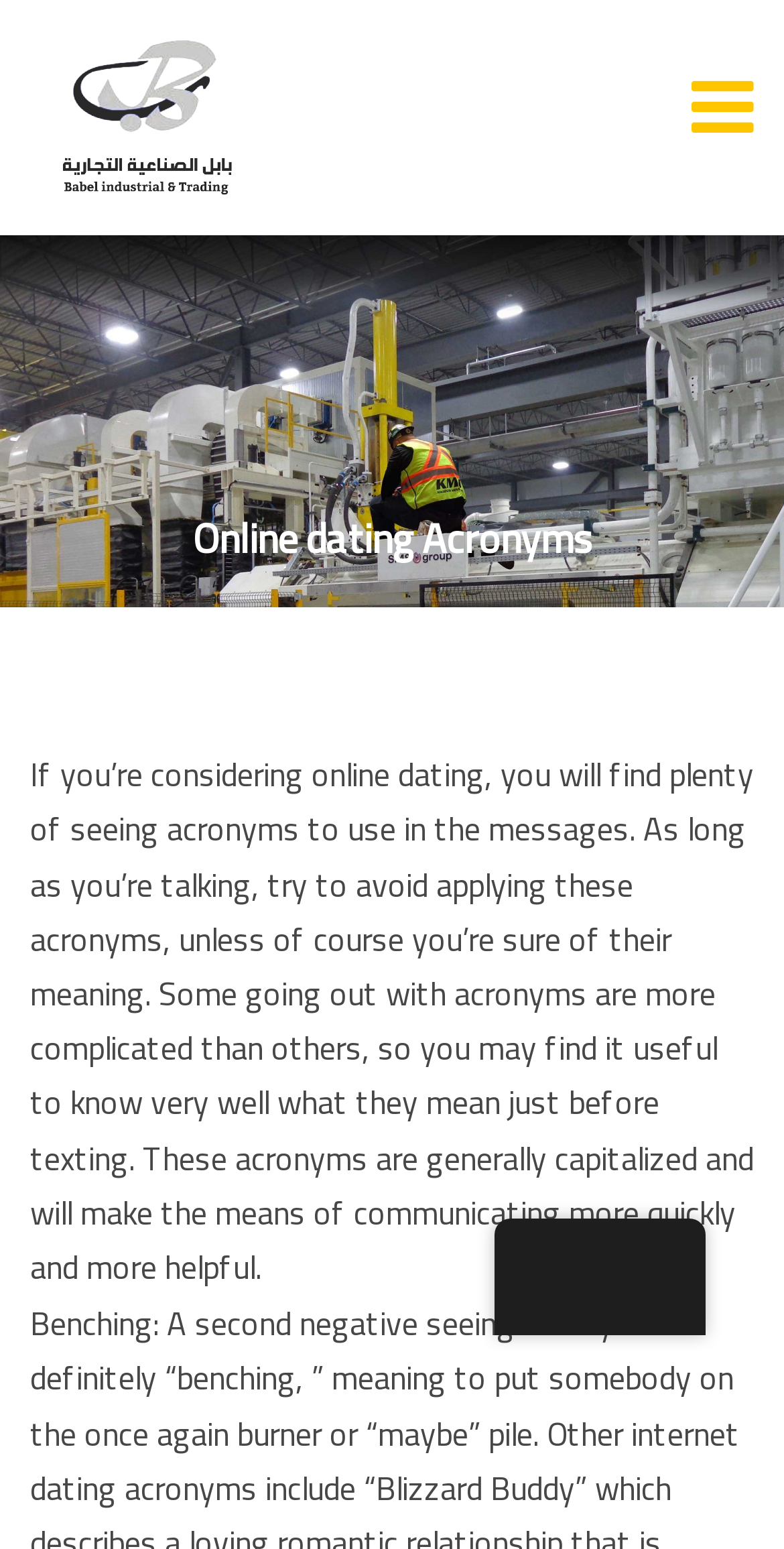From the screenshot, find the bounding box of the UI element matching this description: "title="Babel Industrial & Trading"". Supply the bounding box coordinates in the form [left, top, right, bottom], each a float between 0 and 1.

[0.038, 0.026, 0.513, 0.125]